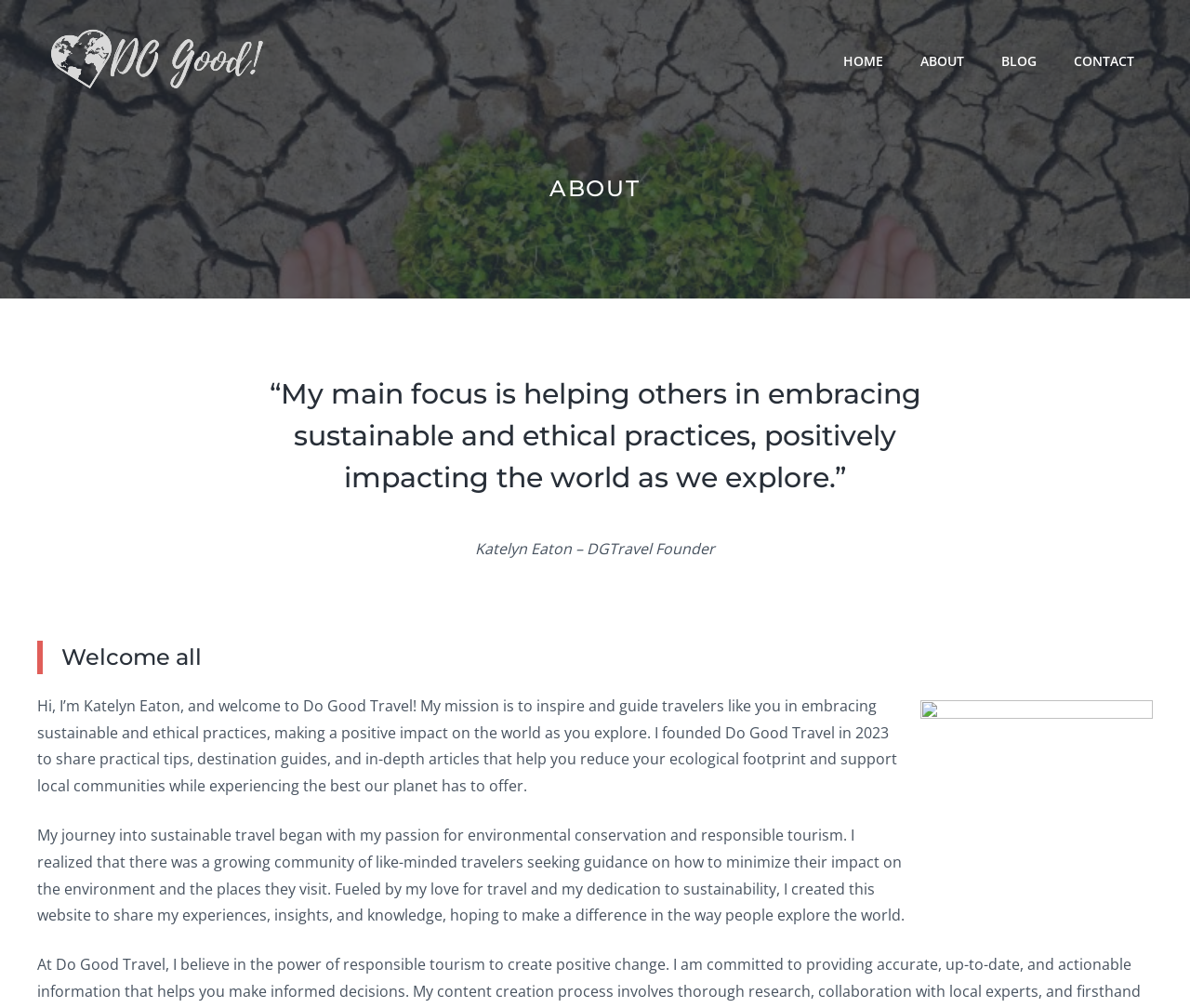What is the name of the founder of DG Travel?
Look at the image and construct a detailed response to the question.

I found the answer by looking at the StaticText element with the text 'Katelyn Eaton – DGTravel Founder' which is a sub-element of the heading 'ABOUT'.